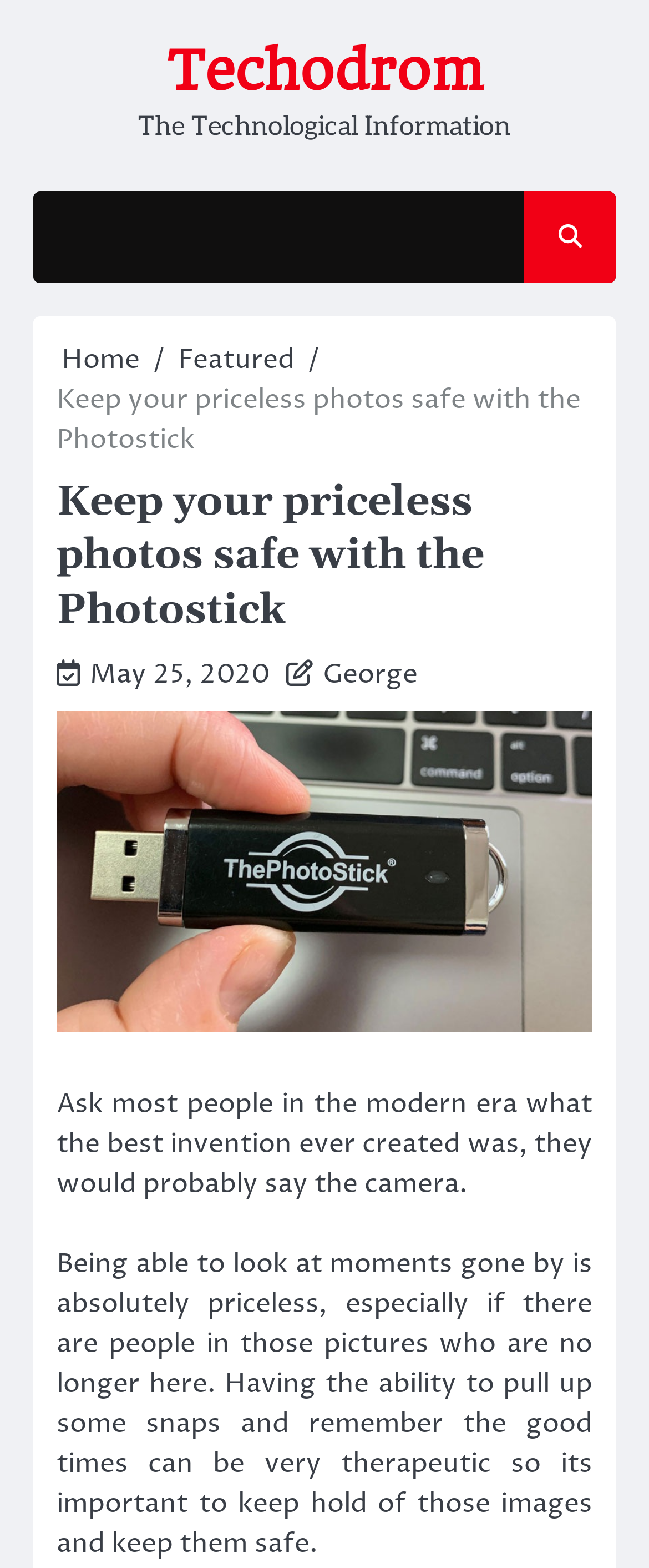Please identify the primary heading of the webpage and give its text content.

Keep your priceless photos safe with the Photostick